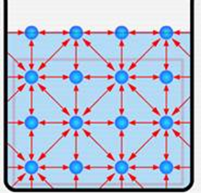Produce a meticulous caption for the image.

The image illustrates the molecular arrangement and interactions at the surface of a liquid, highlighting the concept of surface tension. Blue spheres represent the liquid molecules, while the red arrows indicate the attractive forces acting on the molecules at the surface. These forces create a net downward pull toward the liquid's interior, showcasing how molecules on the surface experience a tendency to move inward. This phenomenon results in minimal surface exposure, contributing to the liquid's shape and stability. Surface tension is thus defined as the force per unit length acting perpendicular to the surface, essential for understanding various physical behaviors of liquids. The image effectively reinforces the idea that attractive forces among molecules are fundamental in determining the surface properties of liquids.